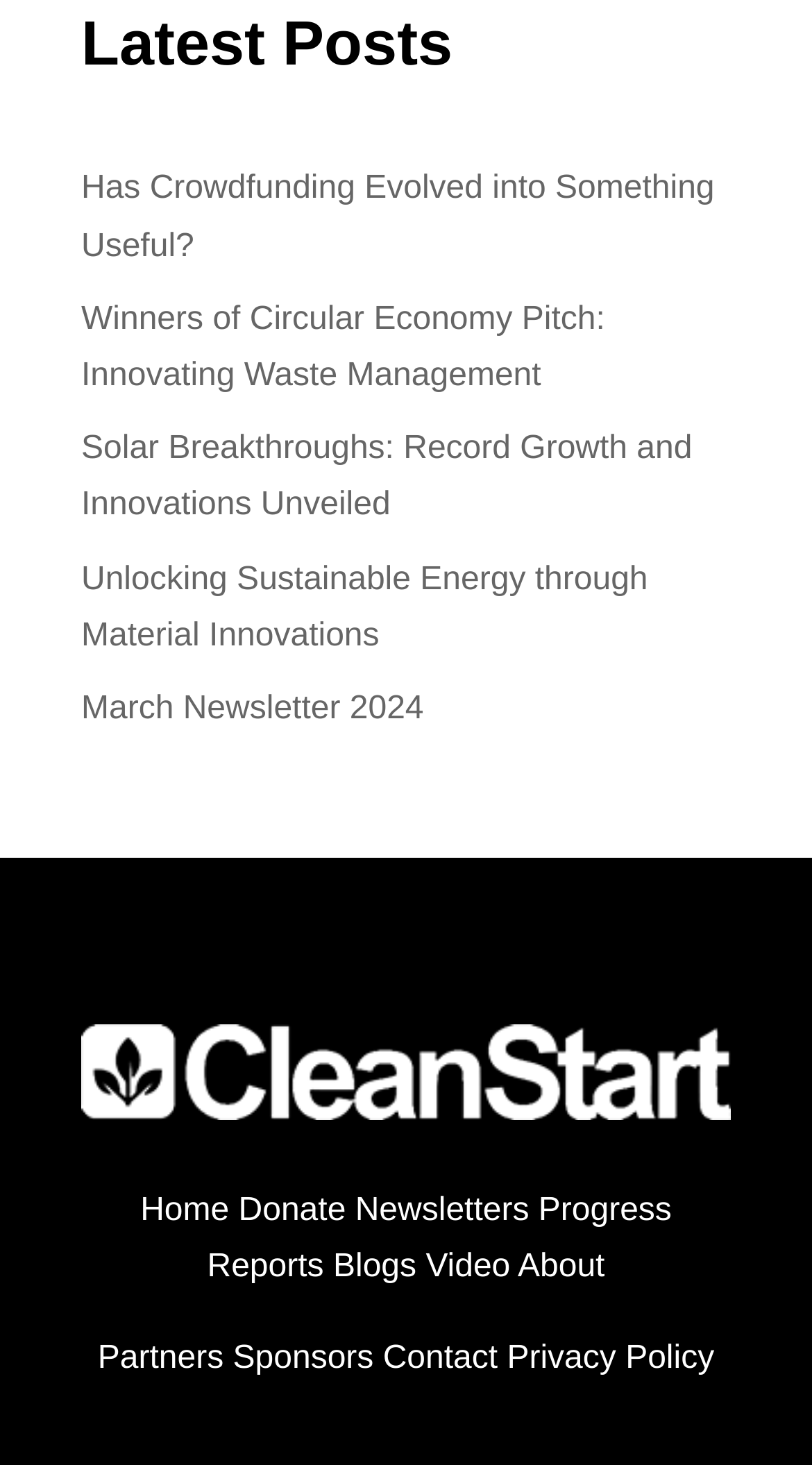Find the bounding box coordinates for the area that should be clicked to accomplish the instruction: "Learn about the organization's partners".

[0.12, 0.915, 0.275, 0.939]